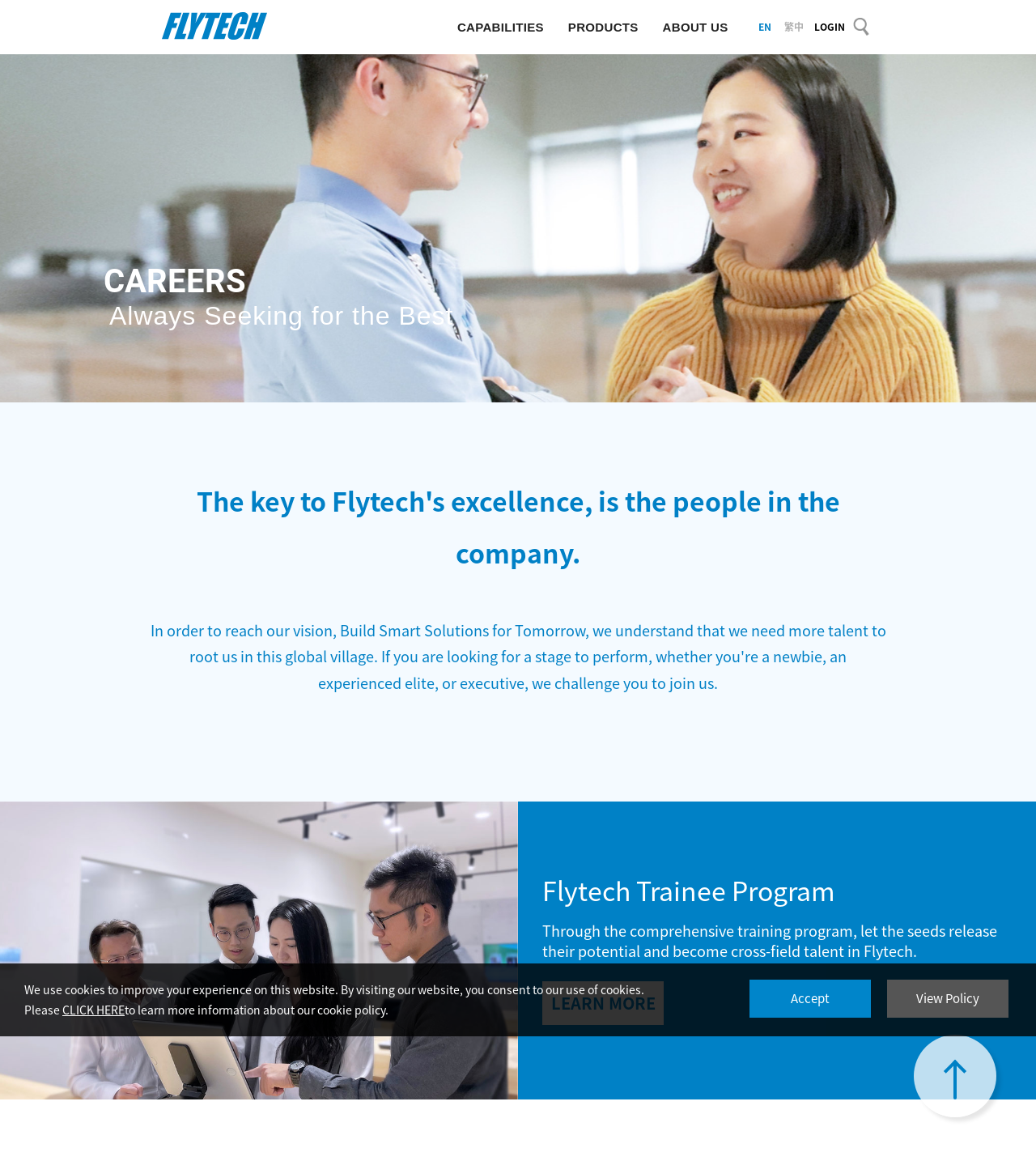What is the company name? Using the information from the screenshot, answer with a single word or phrase.

Flytech Technology